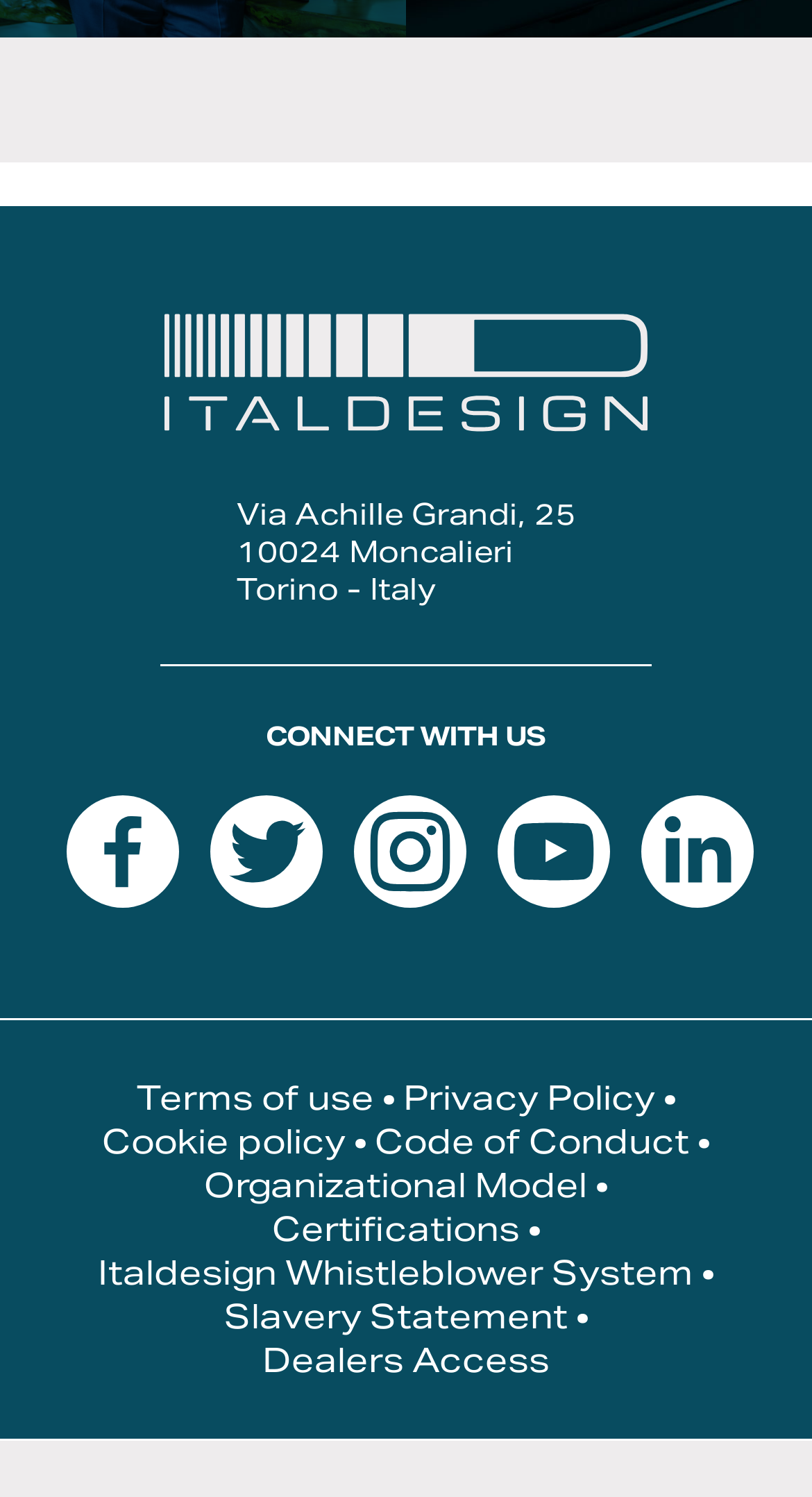Please locate the bounding box coordinates of the element that should be clicked to complete the given instruction: "connect with us on Facebook".

[0.081, 0.531, 0.219, 0.606]